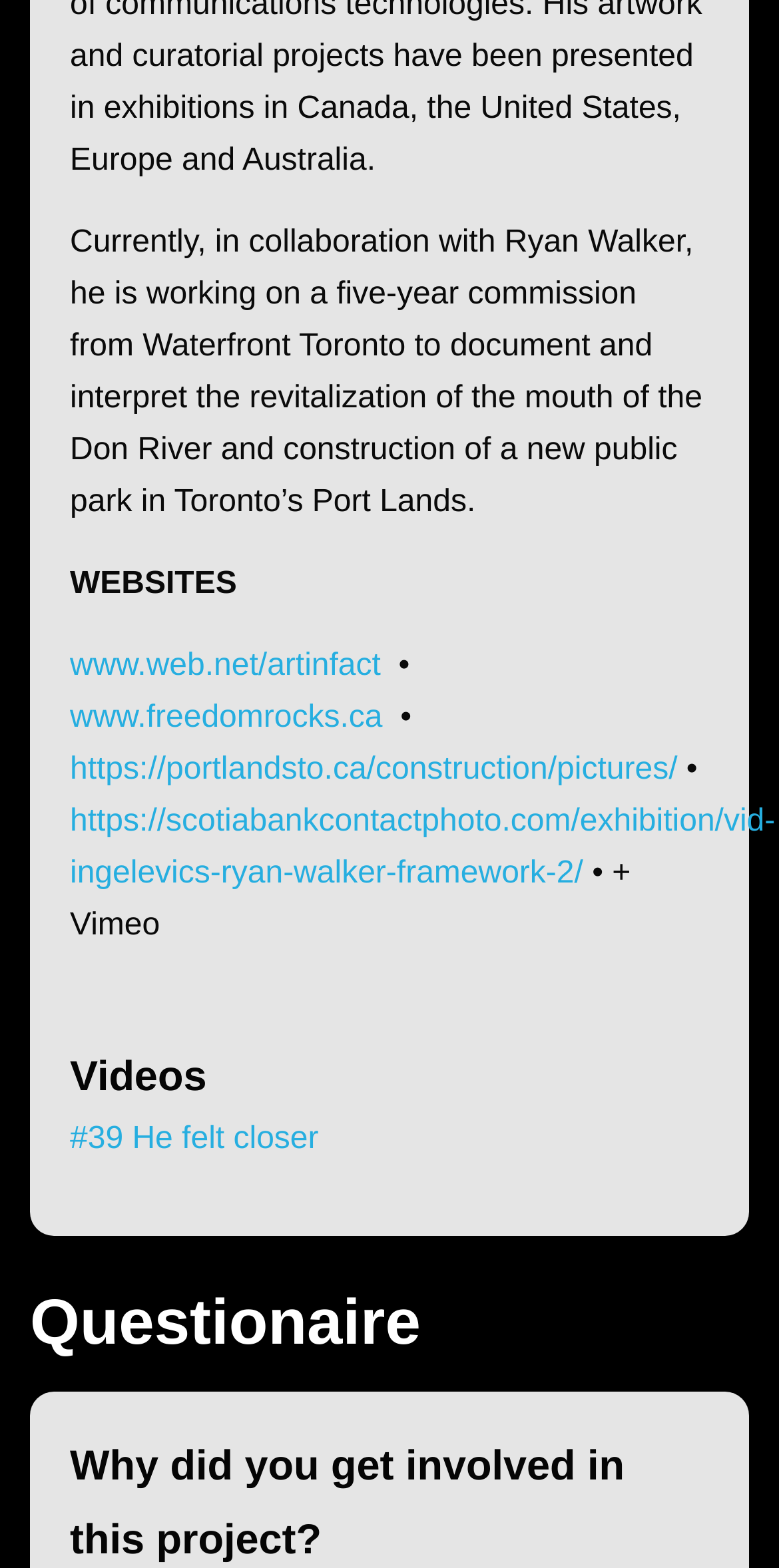Identify the bounding box coordinates for the UI element described as follows: "#39 He felt closer". Ensure the coordinates are four float numbers between 0 and 1, formatted as [left, top, right, bottom].

[0.09, 0.716, 0.409, 0.738]